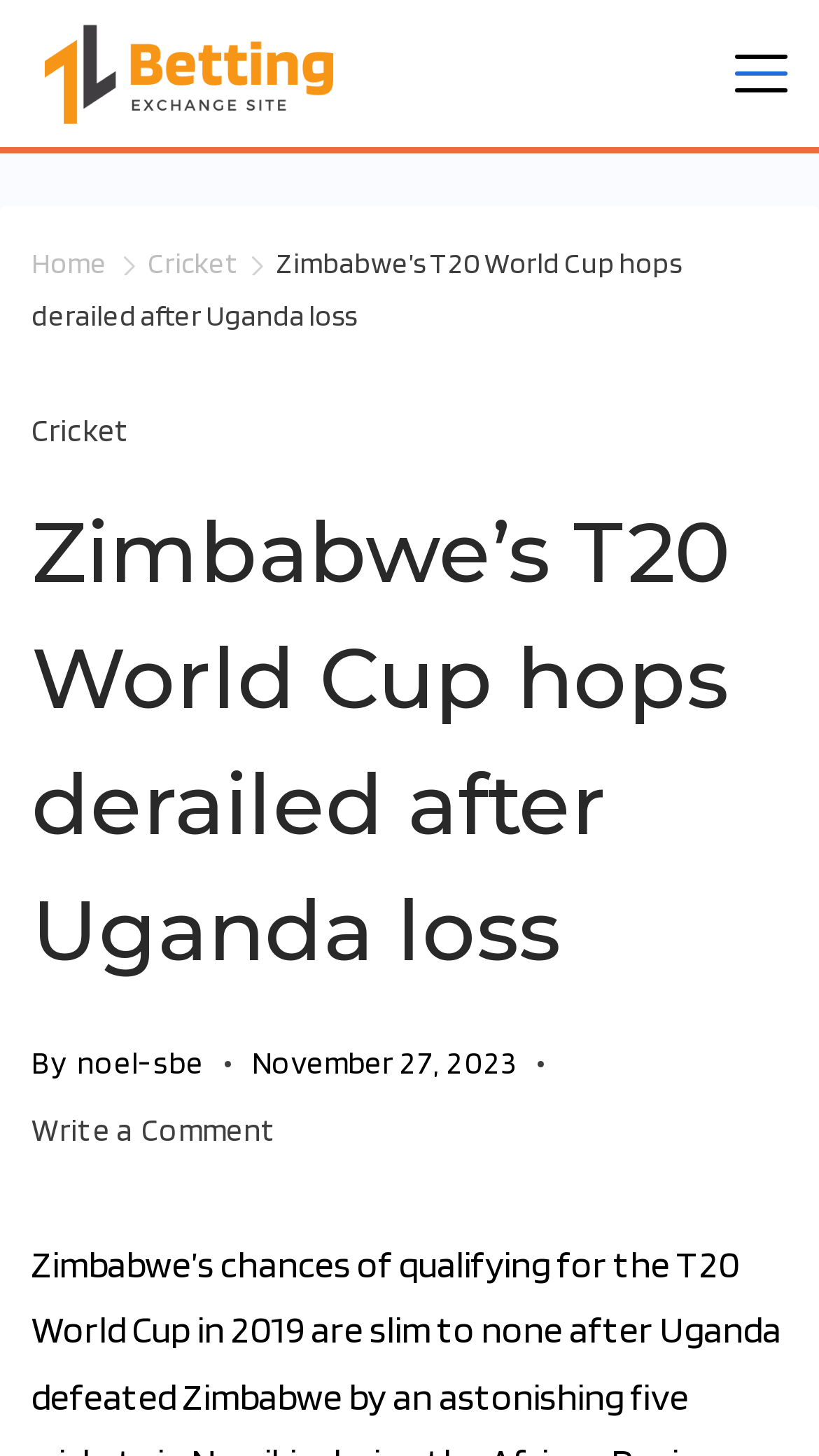Extract the primary heading text from the webpage.

Zimbabwe’s T20 World Cup hops derailed after Uganda loss